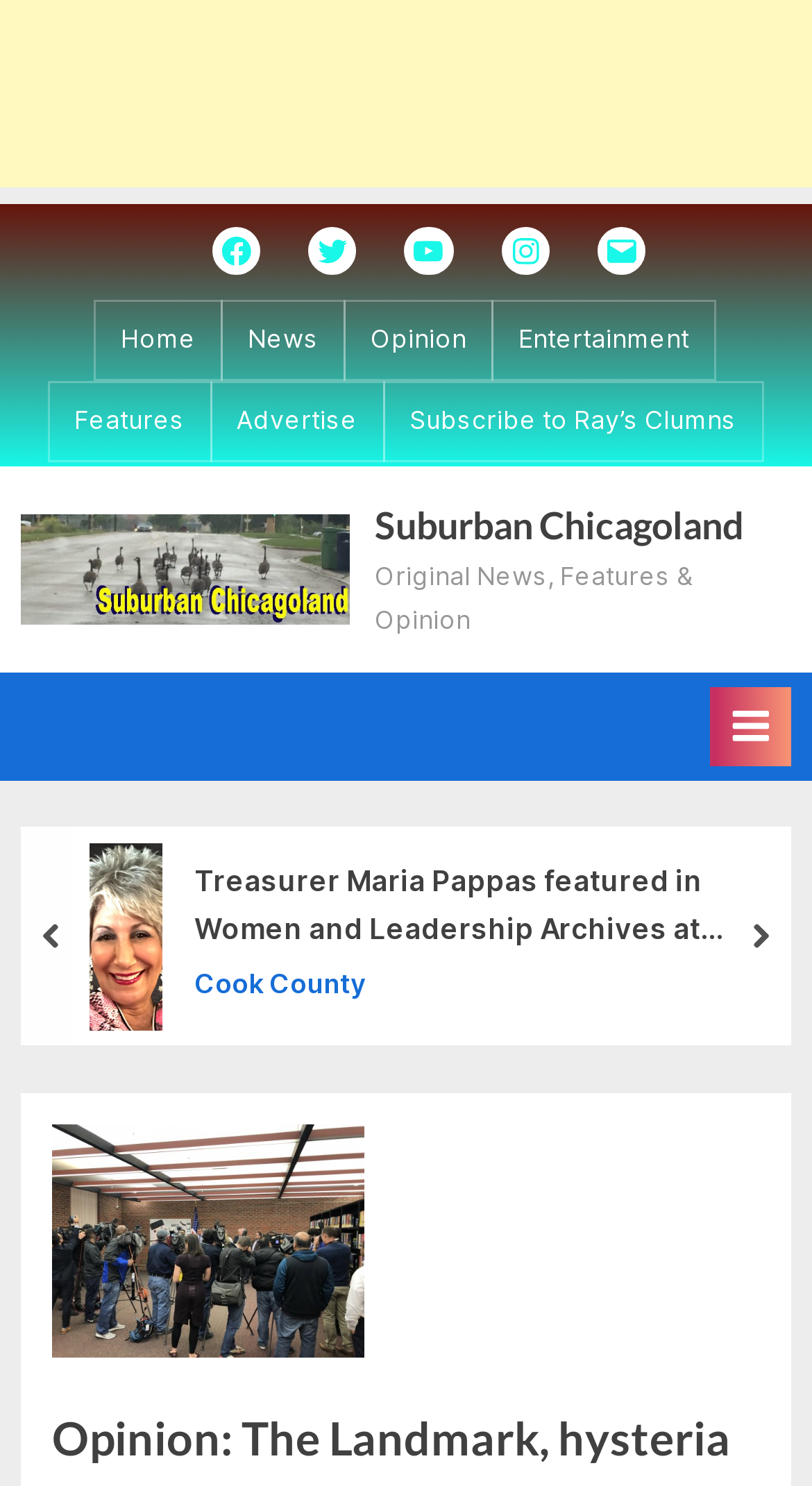Identify the main heading of the webpage and provide its text content.

Opinion: The Landmark, hysteria and the “Ted Bojanowski syndrome”